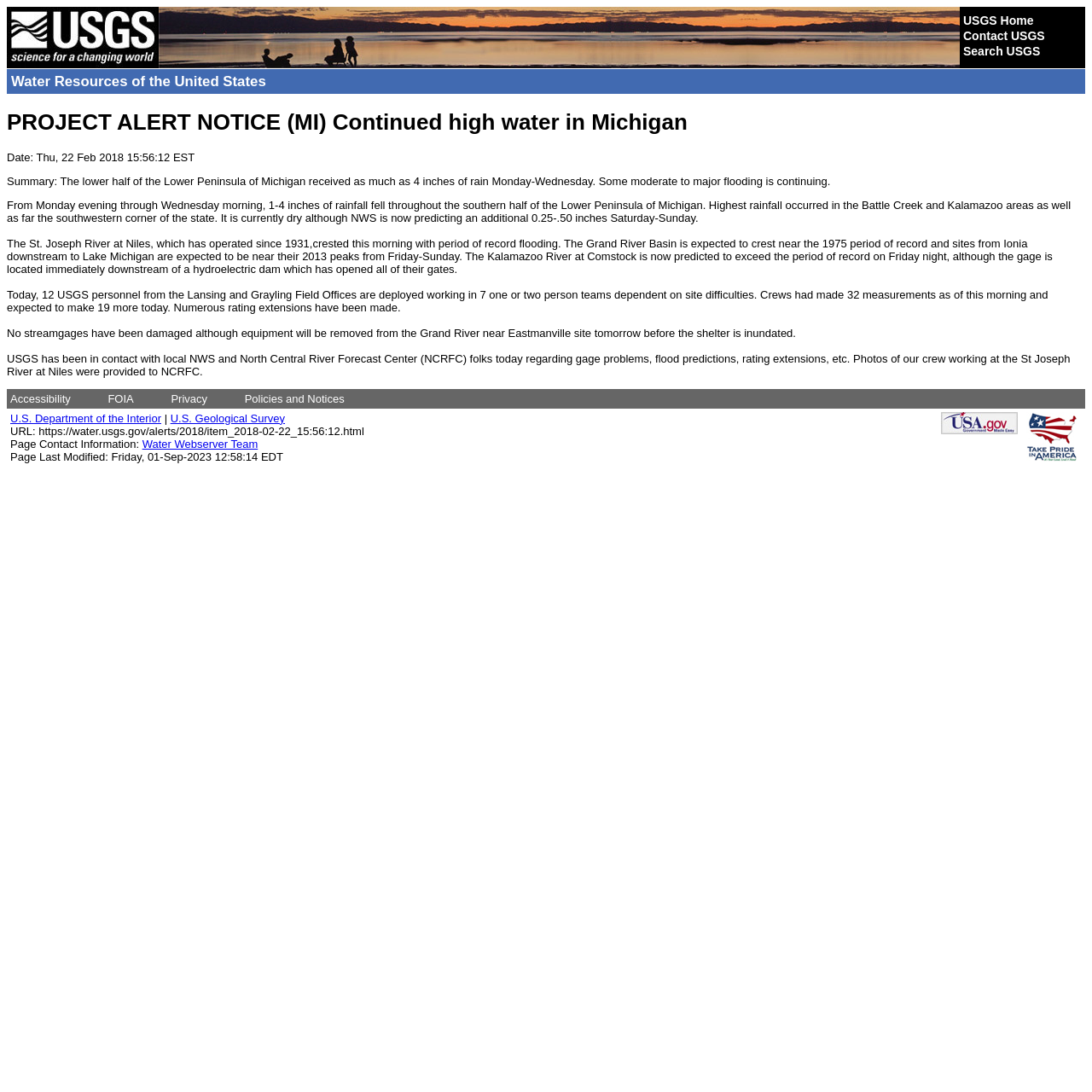Refer to the image and provide an in-depth answer to the question:
What is the predicted flooding level of the Grand River Basin?

As stated in the text 'The Grand River Basin is expected to crest near the 1975 period of record and sites from Ionia downstream to Lake Michigan are expected to be near their 2013 peaks from Friday-Sunday.', it is predicted that the flooding level of the Grand River Basin will be near the 1975 period of record.